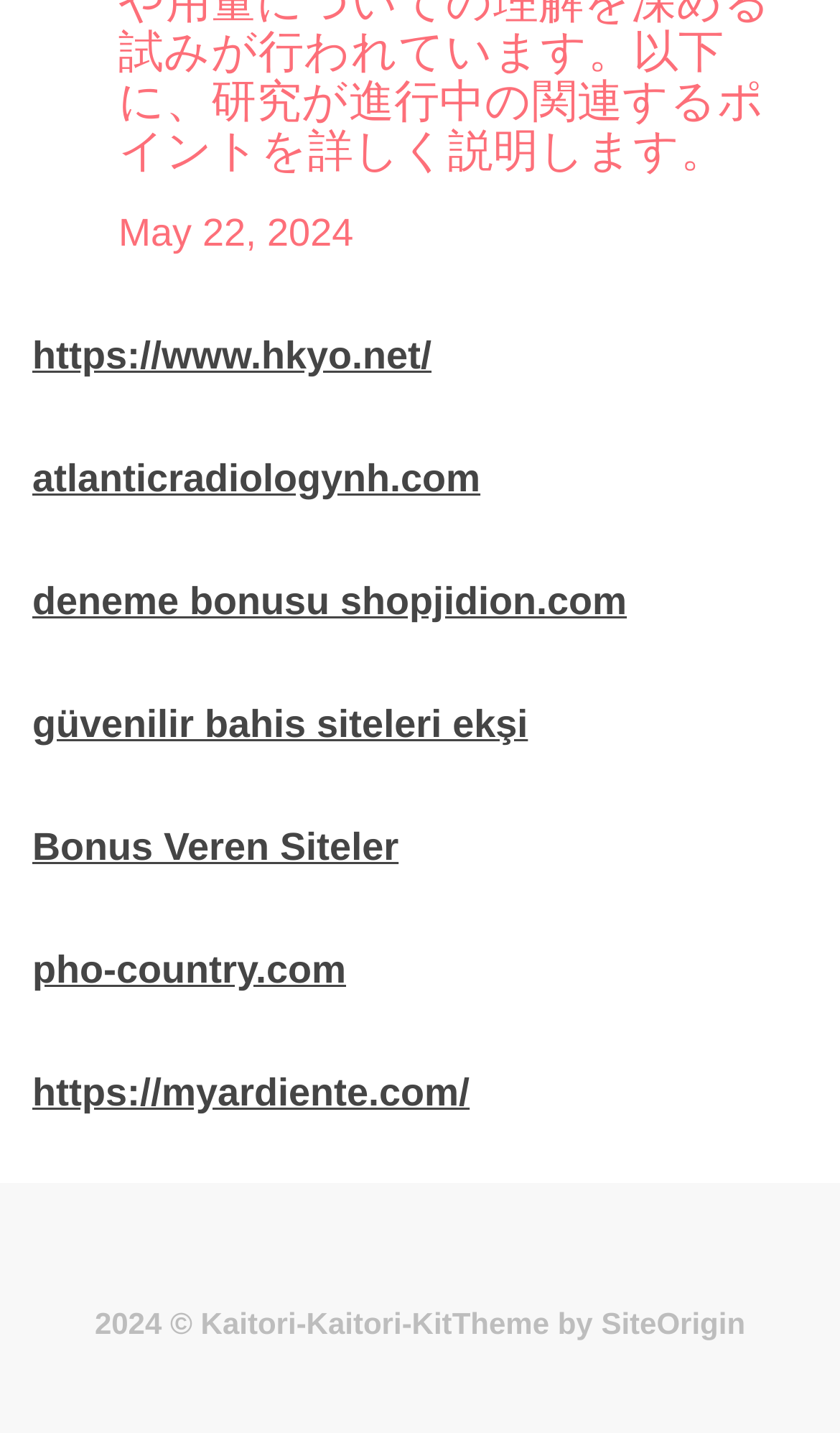Please identify the bounding box coordinates of where to click in order to follow the instruction: "view the 'Company' section".

None